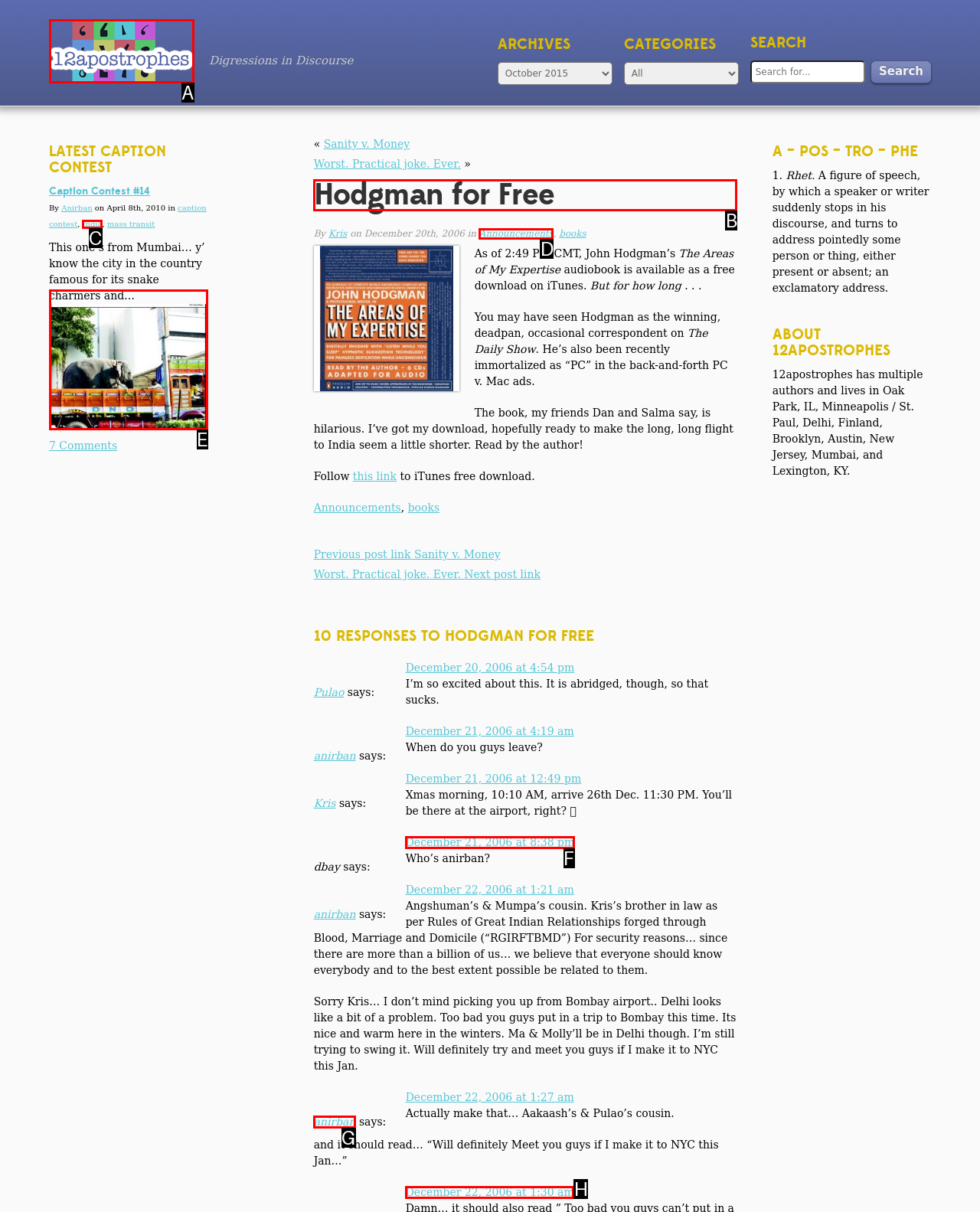Identify the letter of the UI element I need to click to carry out the following instruction: Read the article 'Hodgman for Free'

B